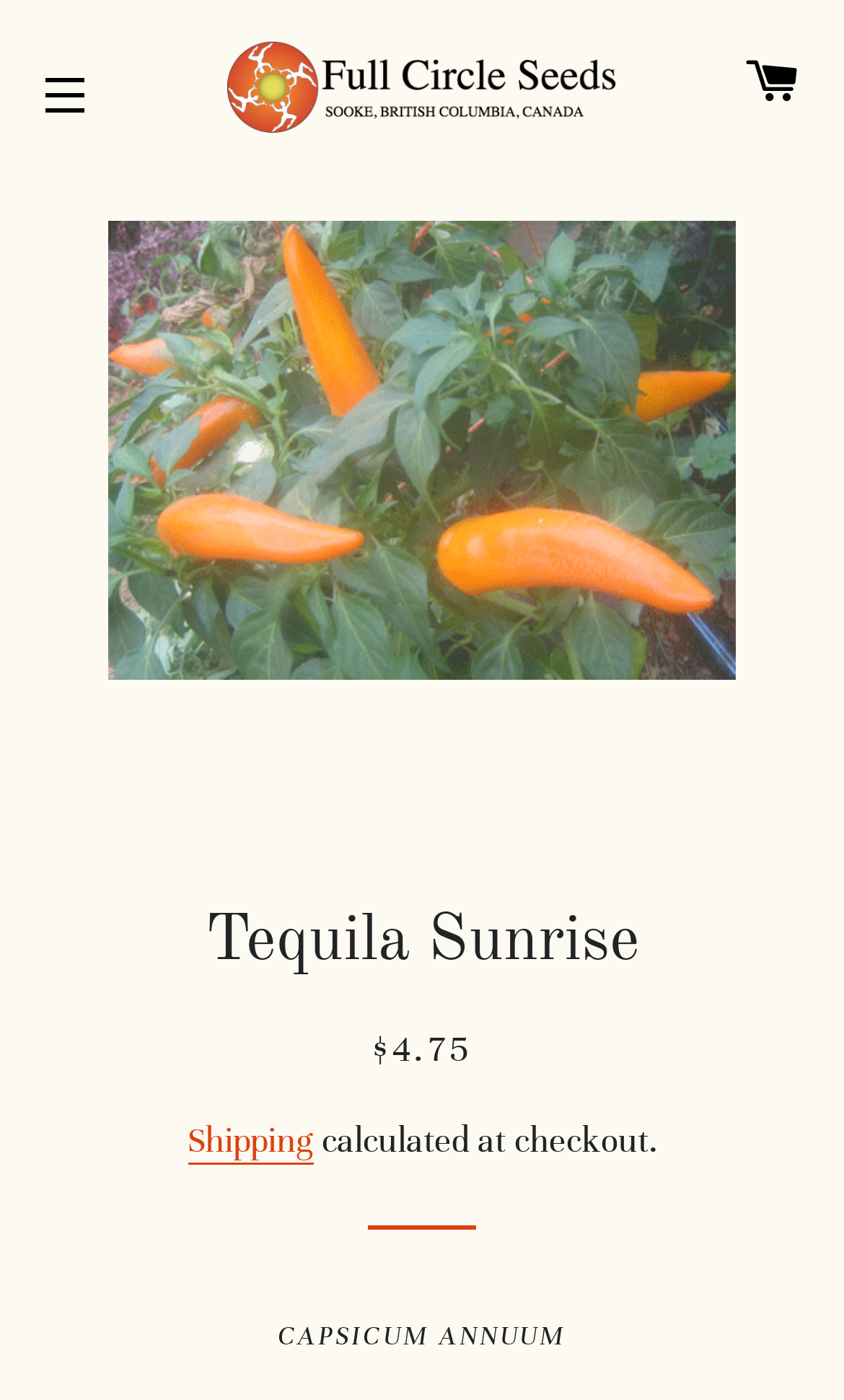Provide a single word or phrase to answer the given question: 
How many navigation links are there?

3